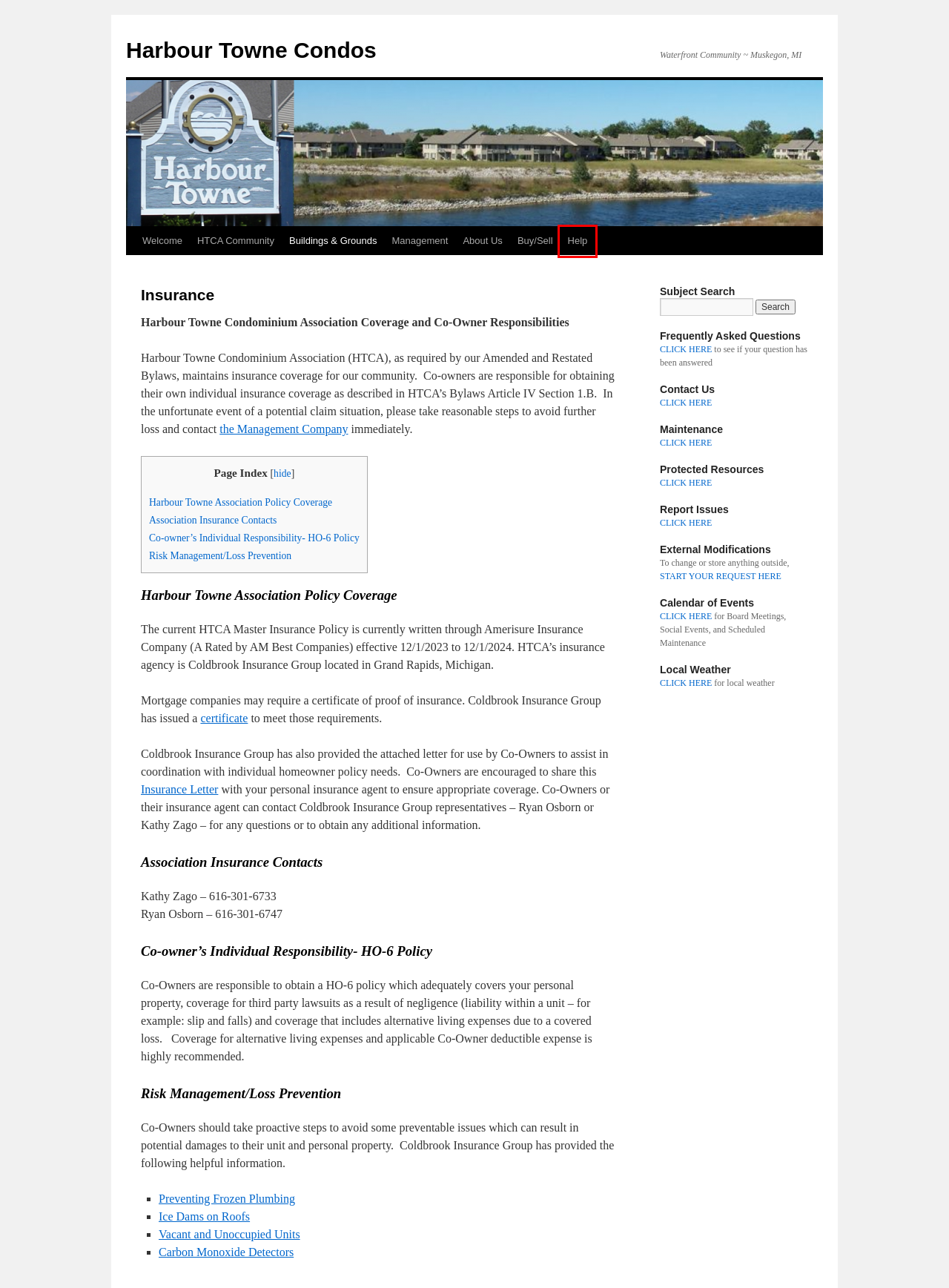With the provided webpage screenshot containing a red bounding box around a UI element, determine which description best matches the new webpage that appears after clicking the selected element. The choices are:
A. Buy/Sell | Harbour Towne Condos
B. Contacts | Harbour Towne Condos
C. About Us | Harbour Towne Condos
D. Buildings & Grounds | Harbour Towne Condos
E. HTCA Community | Harbour Towne Condos
F. Management | Harbour Towne Condos
G. Harbour Towne Condos | Waterfront Community ~ Muskegon, MI
H. Help | Harbour Towne Condos

H